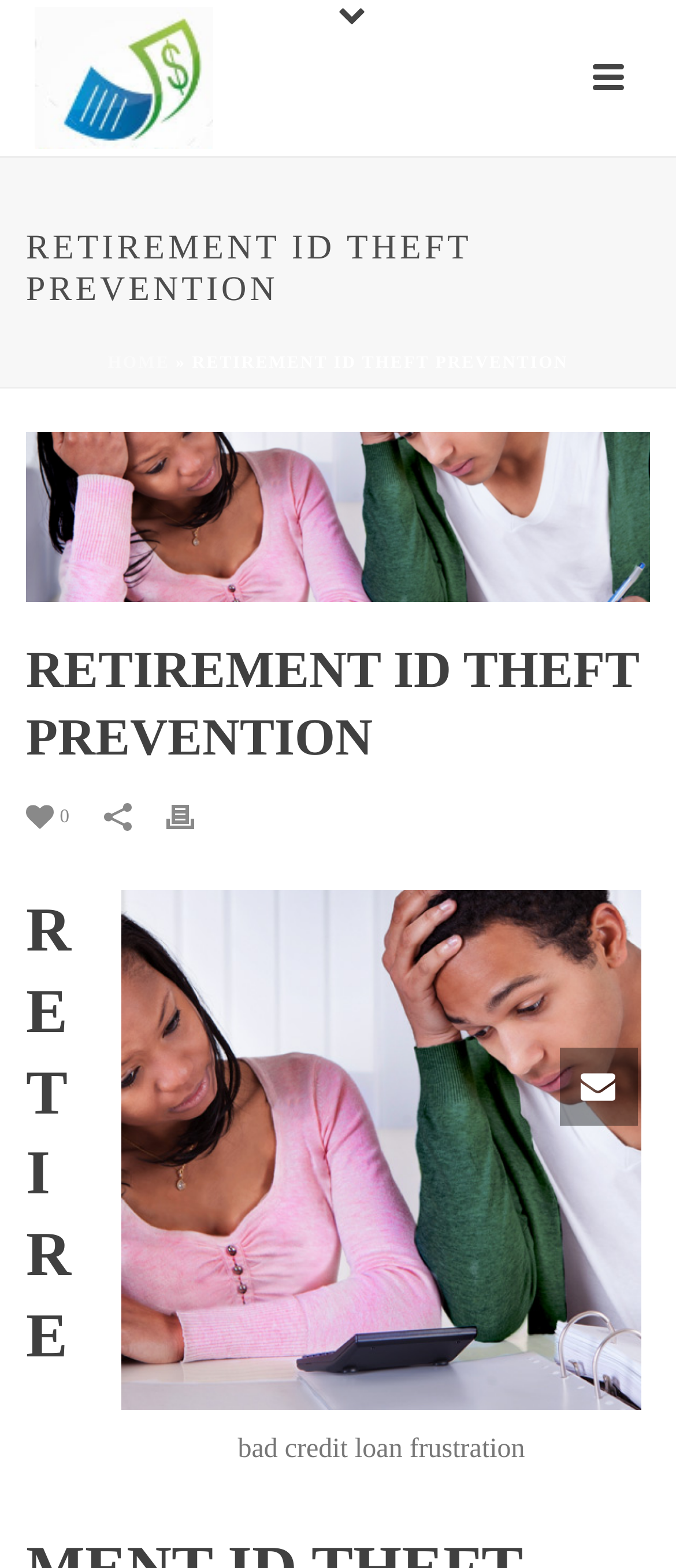How many links are present in the top navigation bar?
Using the image, elaborate on the answer with as much detail as possible.

The top navigation bar contains links 'HOME', '»', and another link with no text, which can be inferred from the bounding box coordinates and the OCR text.